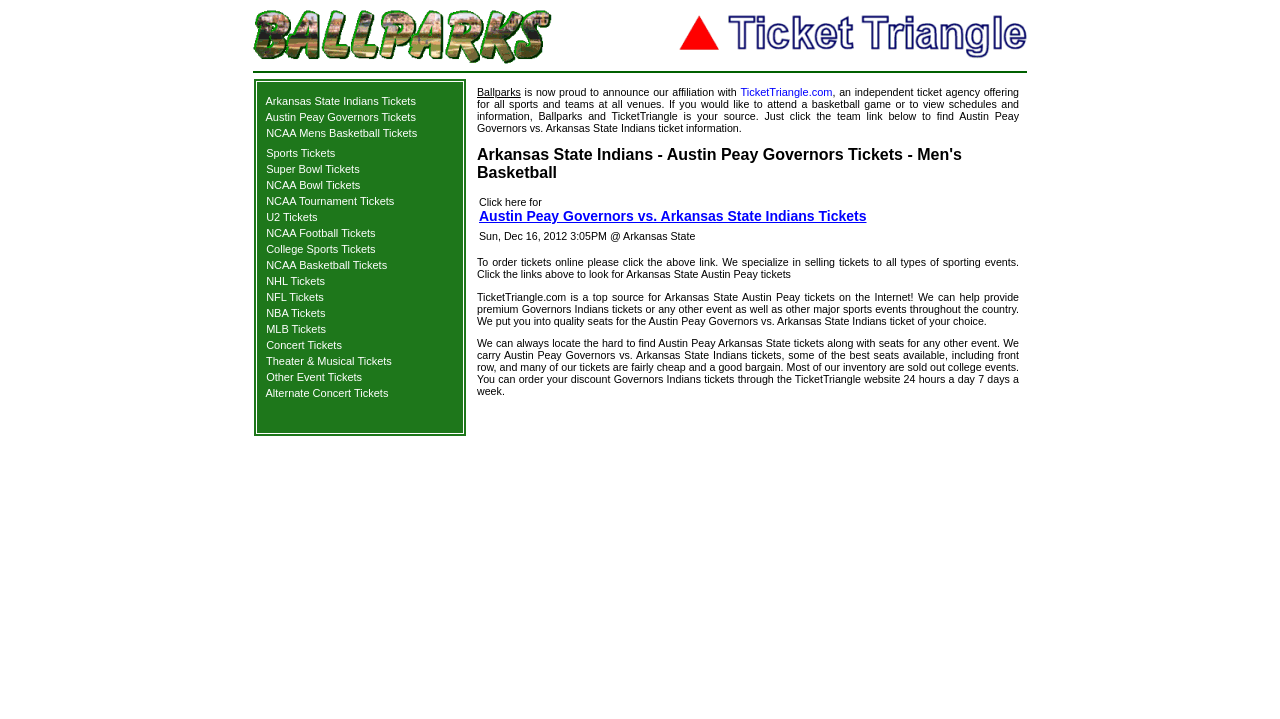Write an exhaustive caption that covers the webpage's main aspects.

This webpage appears to be a ticketing website, specifically focused on basketball tickets. At the top of the page, there is a logo section with two images: a "ballparks logo" and a "ticket triangle logo". Below the logo section, there is a table with multiple rows, each containing a link to a specific type of ticket. The links are organized in a grid-like structure, with each row containing a single link.

The links in the table include "Arkansas State Indians Tickets", "Austin Peay Governors Tickets", "NCAA Mens Basketball Tickets", "Sports Tickets", "Super Bowl Tickets", "NCAA Bowl Tickets", "NCAA Tournament Tickets", "U2 Tickets", "NCAA Football Tickets", "College Sports Tickets", and "NCAA Basketball Tickets". These links are arranged in a vertical column, with each link positioned below the previous one.

There are no images or graphics on the page aside from the two logos at the top. The overall layout is simple and easy to navigate, with a clear focus on providing links to various types of tickets.